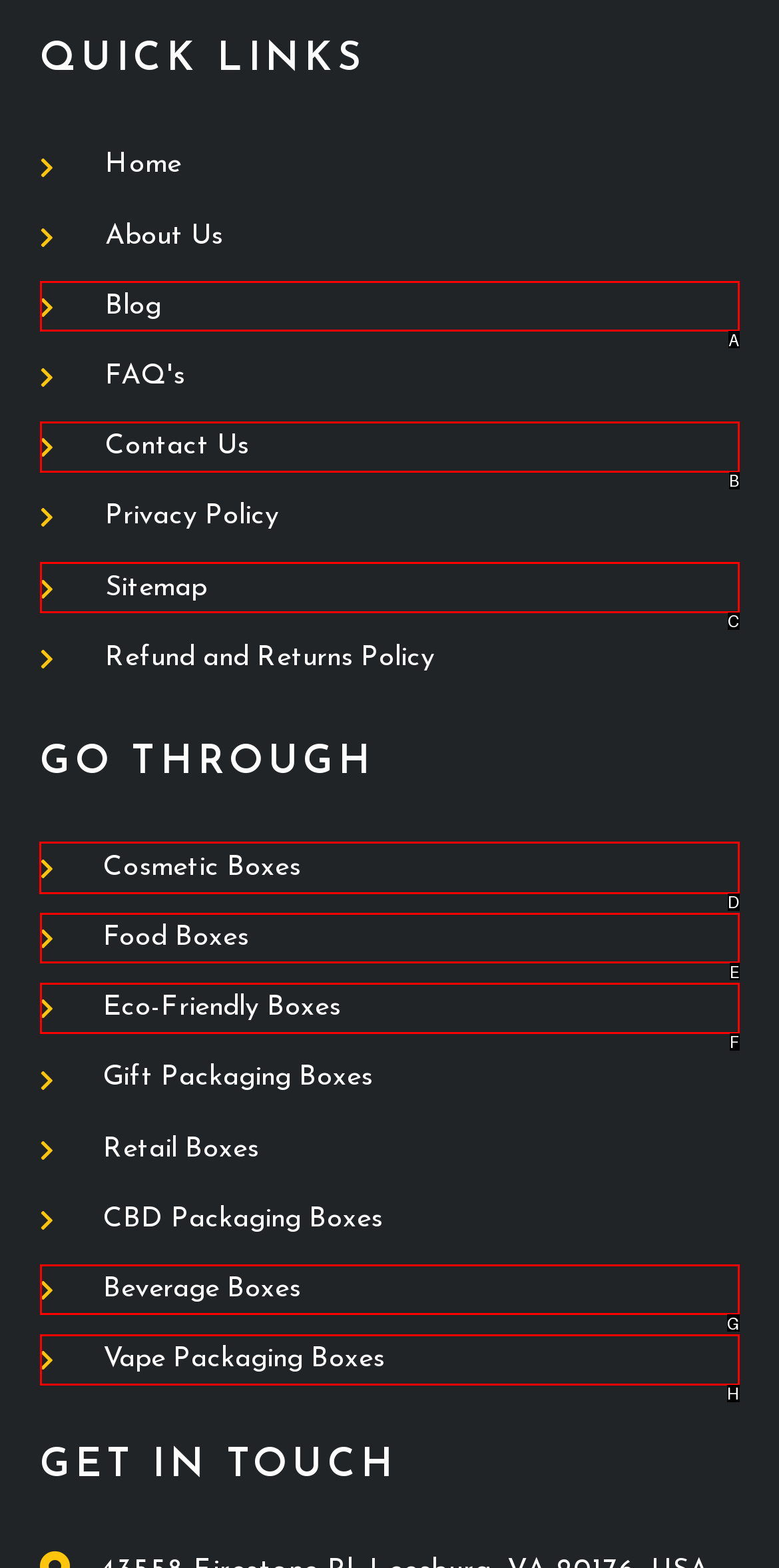Identify the correct UI element to click for the following task: view cosmetic boxes Choose the option's letter based on the given choices.

D